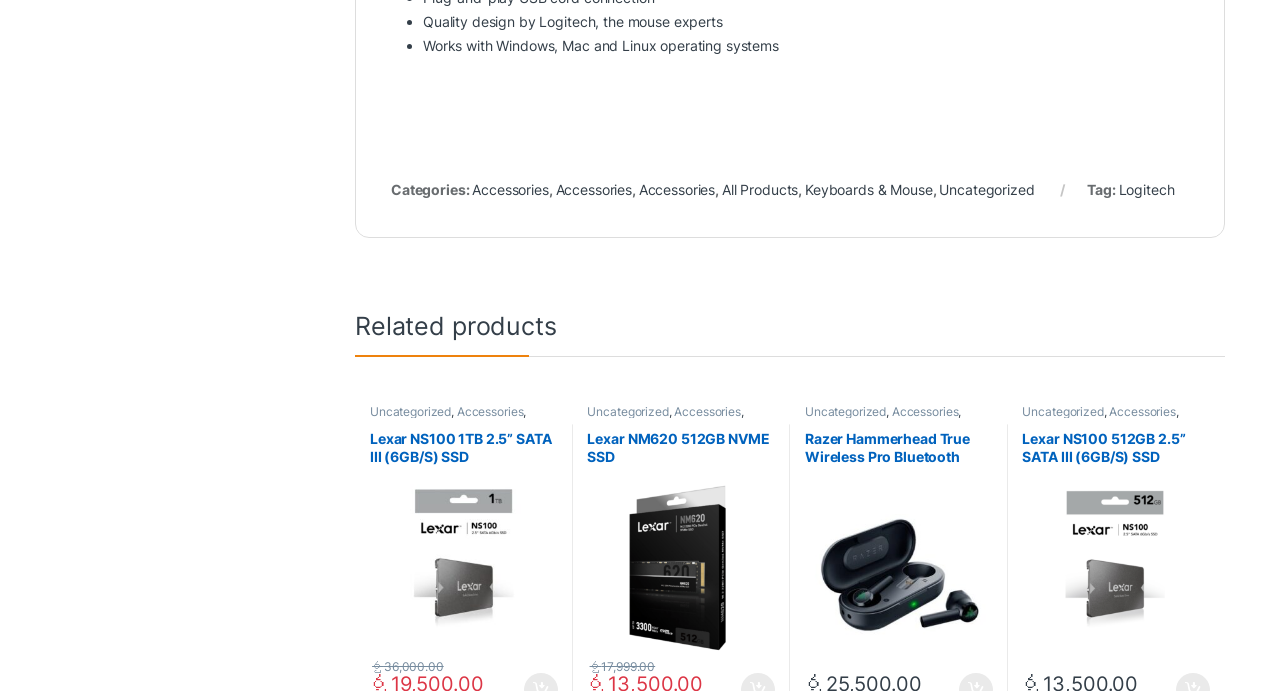Please locate the bounding box coordinates for the element that should be clicked to achieve the following instruction: "Explore 'Razer Hammerhead True Wireless Pro Bluetooth Gaming Earbuds'". Ensure the coordinates are given as four float numbers between 0 and 1, i.e., [left, top, right, bottom].

[0.629, 0.623, 0.775, 0.958]